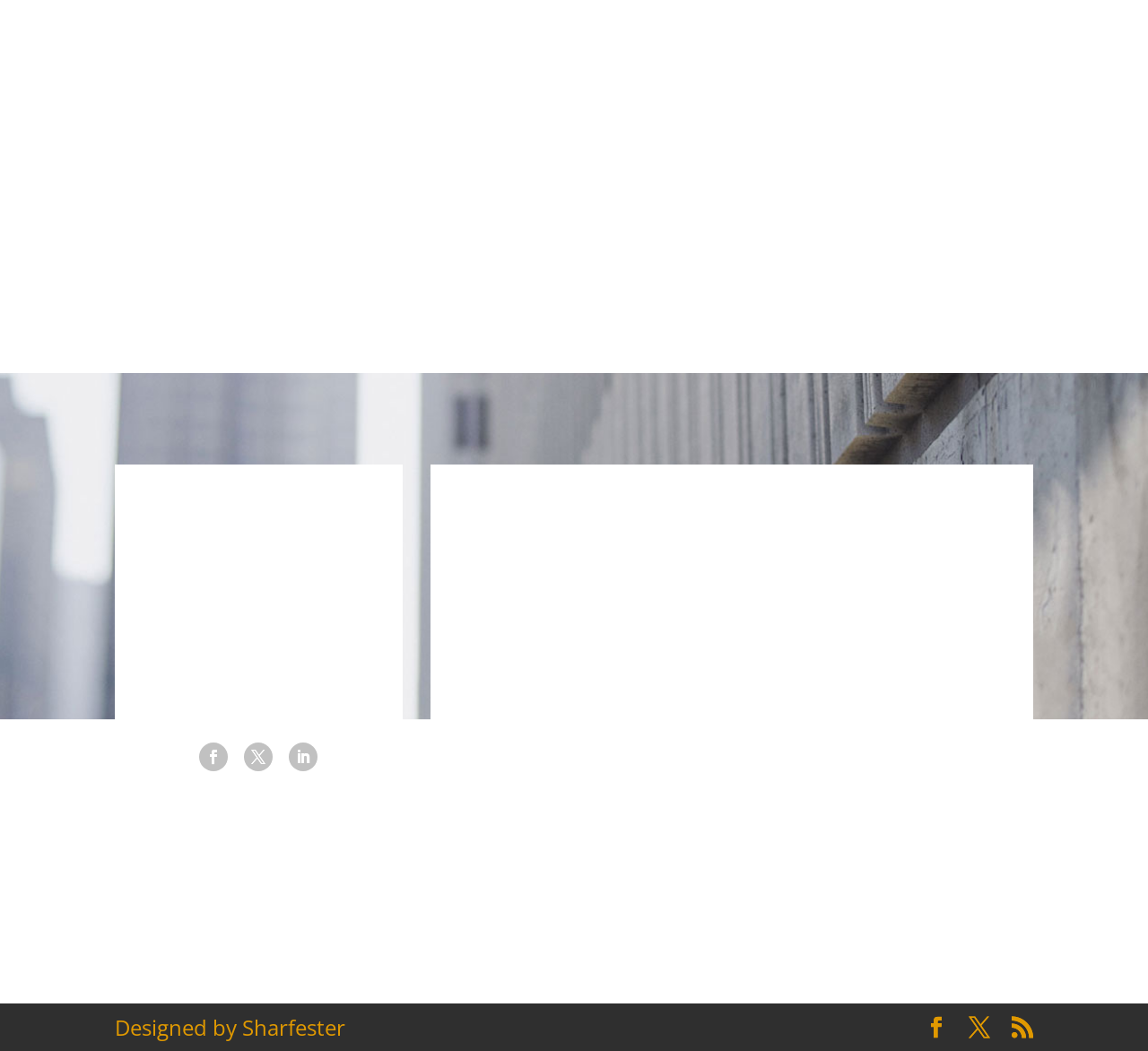Kindly determine the bounding box coordinates for the clickable area to achieve the given instruction: "Click the Facebook link".

[0.174, 0.707, 0.199, 0.734]